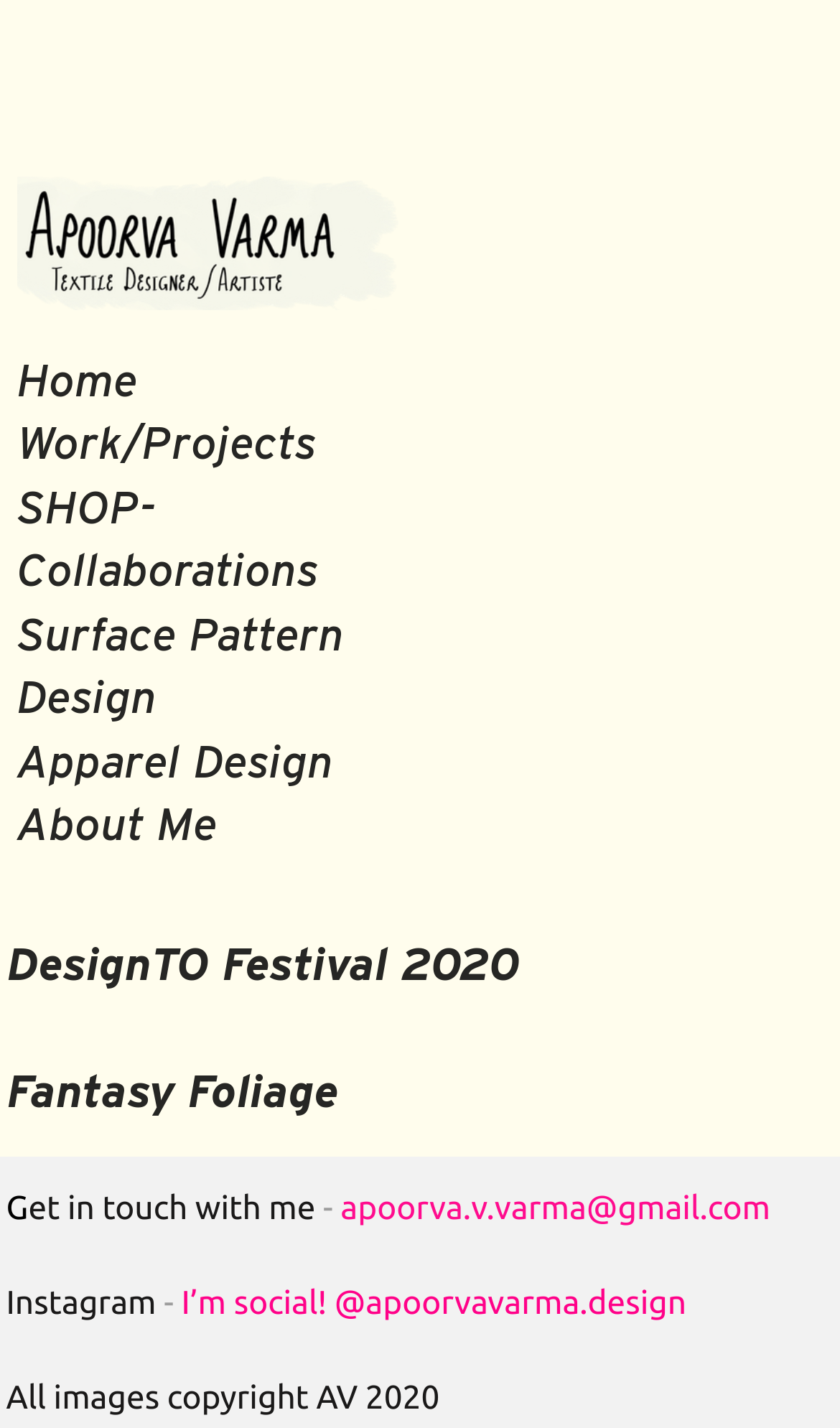What is the main navigation menu?
Based on the image content, provide your answer in one word or a short phrase.

Home, Work/Projects, SHOP-Collaborations